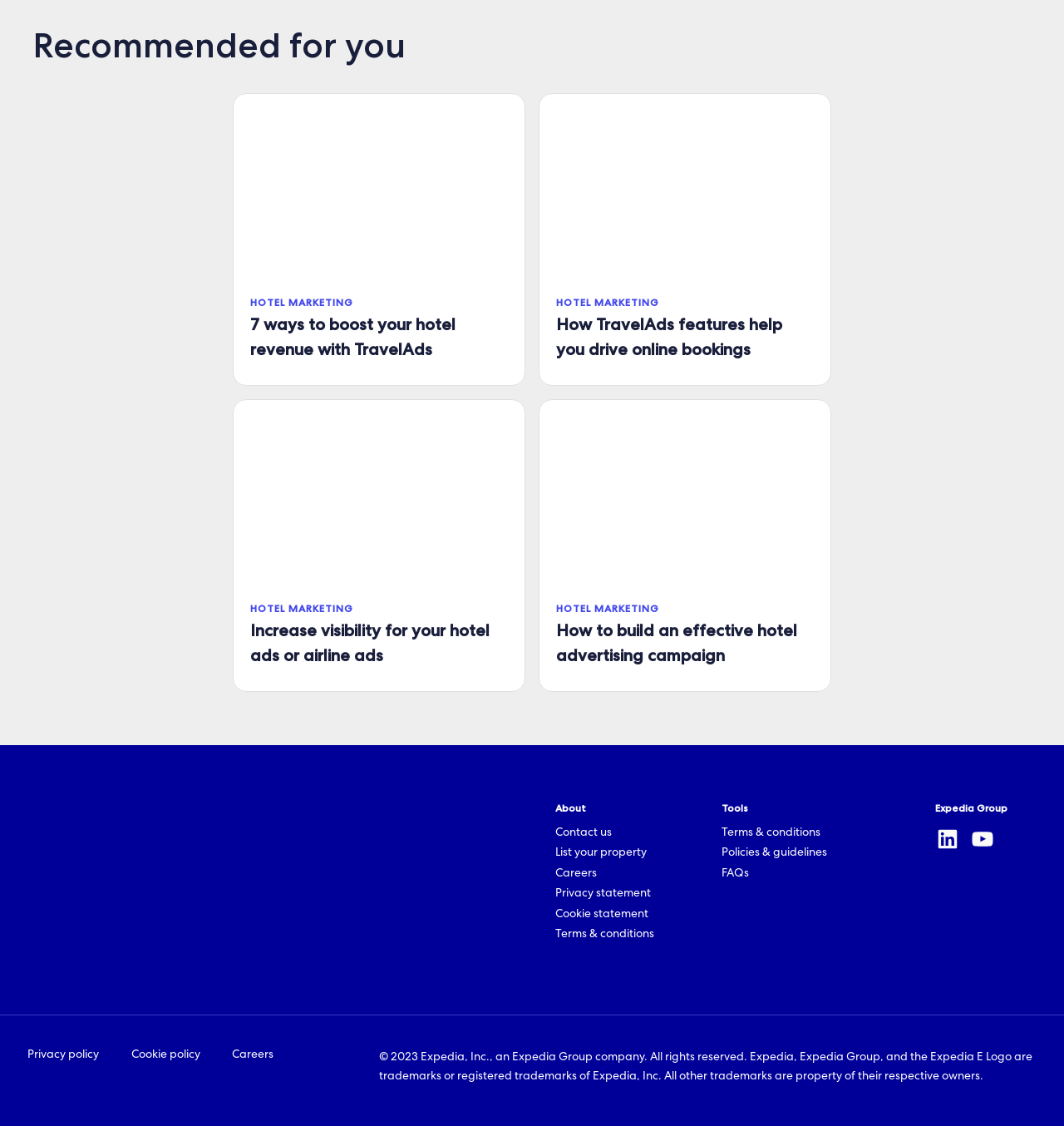Provide a short answer to the following question with just one word or phrase: How many social media links are there in the footer section?

2